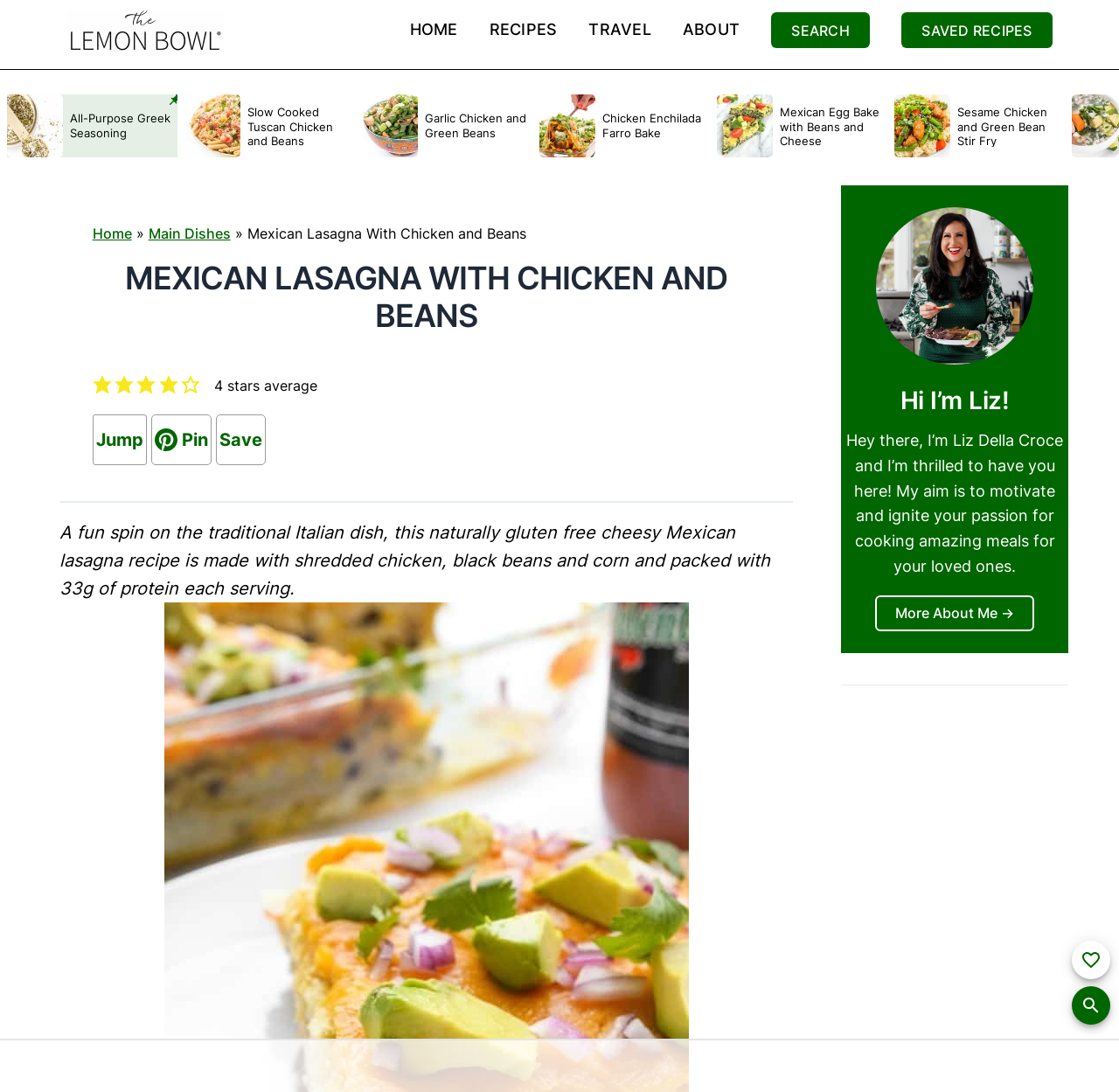Provide the bounding box coordinates of the area you need to click to execute the following instruction: "View the author's profile".

[0.782, 0.545, 0.925, 0.578]